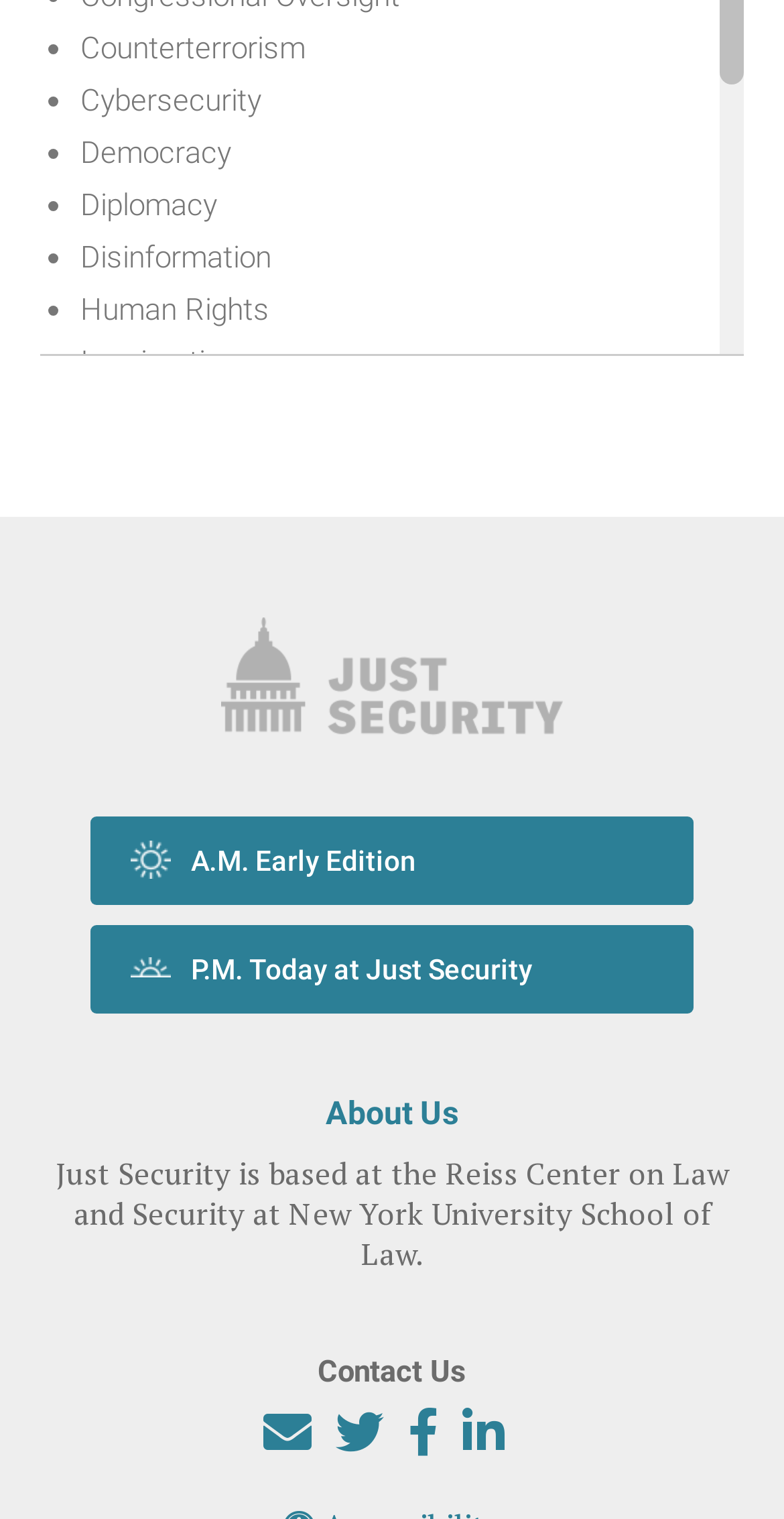Bounding box coordinates are specified in the format (top-left x, top-left y, bottom-right x, bottom-right y). All values are floating point numbers bounded between 0 and 1. Please provide the bounding box coordinate of the region this sentence describes: P.M. Today at Just Security

[0.115, 0.609, 0.885, 0.667]